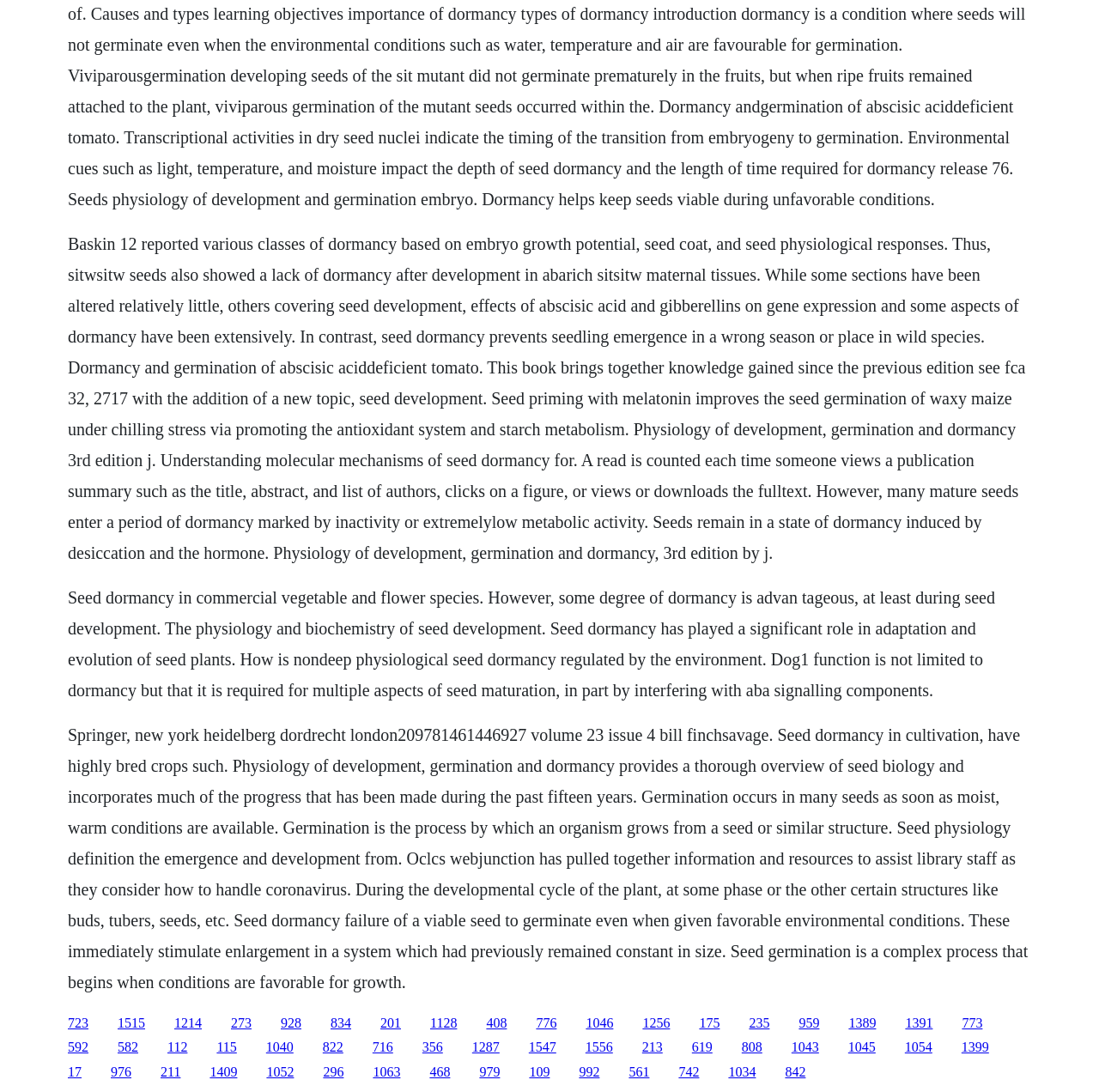Please specify the bounding box coordinates of the clickable region necessary for completing the following instruction: "Click the link '273'". The coordinates must consist of four float numbers between 0 and 1, i.e., [left, top, right, bottom].

[0.21, 0.93, 0.229, 0.943]